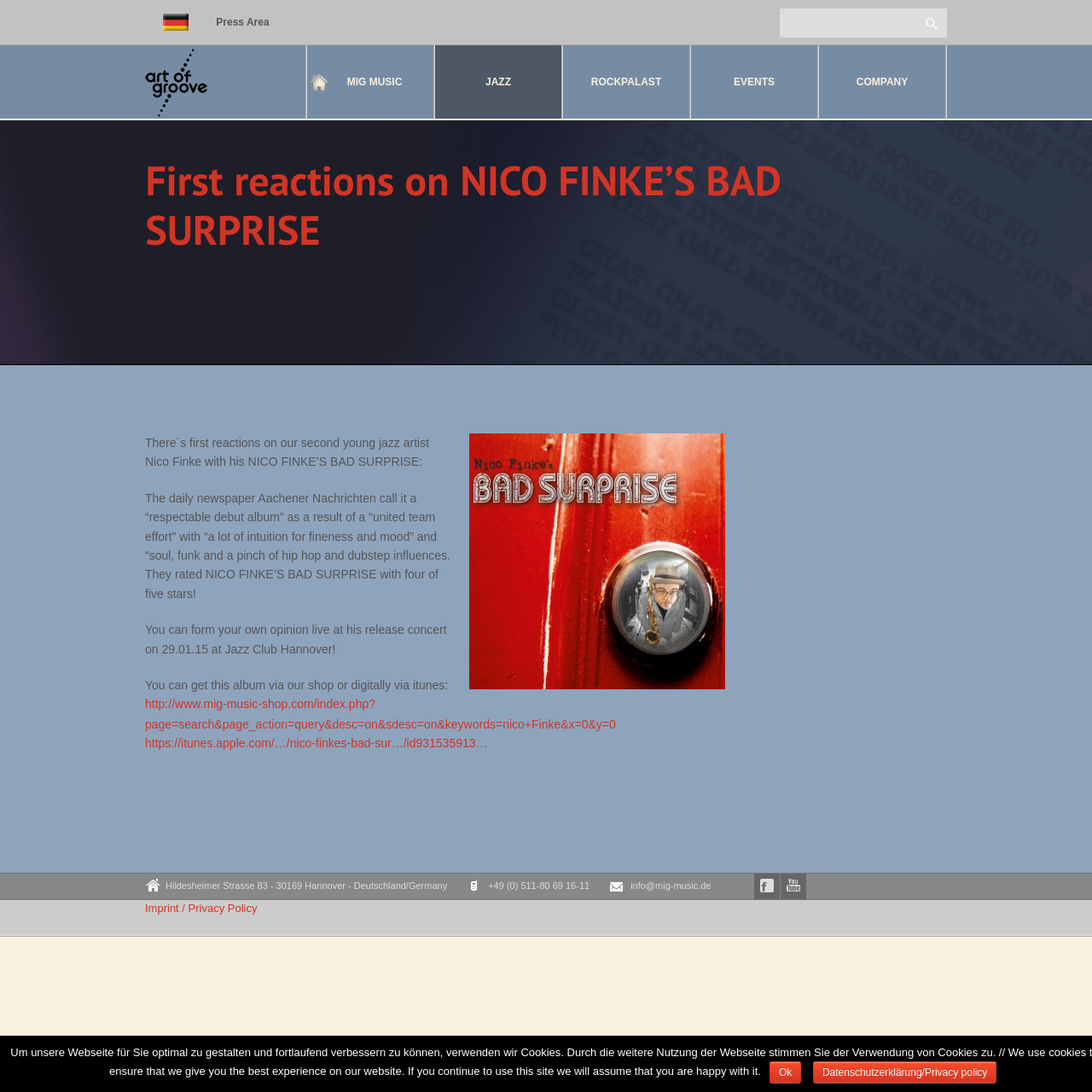Please identify the bounding box coordinates of the region to click in order to complete the task: "Click the Deutsch link". The coordinates must be four float numbers between 0 and 1, specified as [left, top, right, bottom].

[0.133, 0.0, 0.189, 0.041]